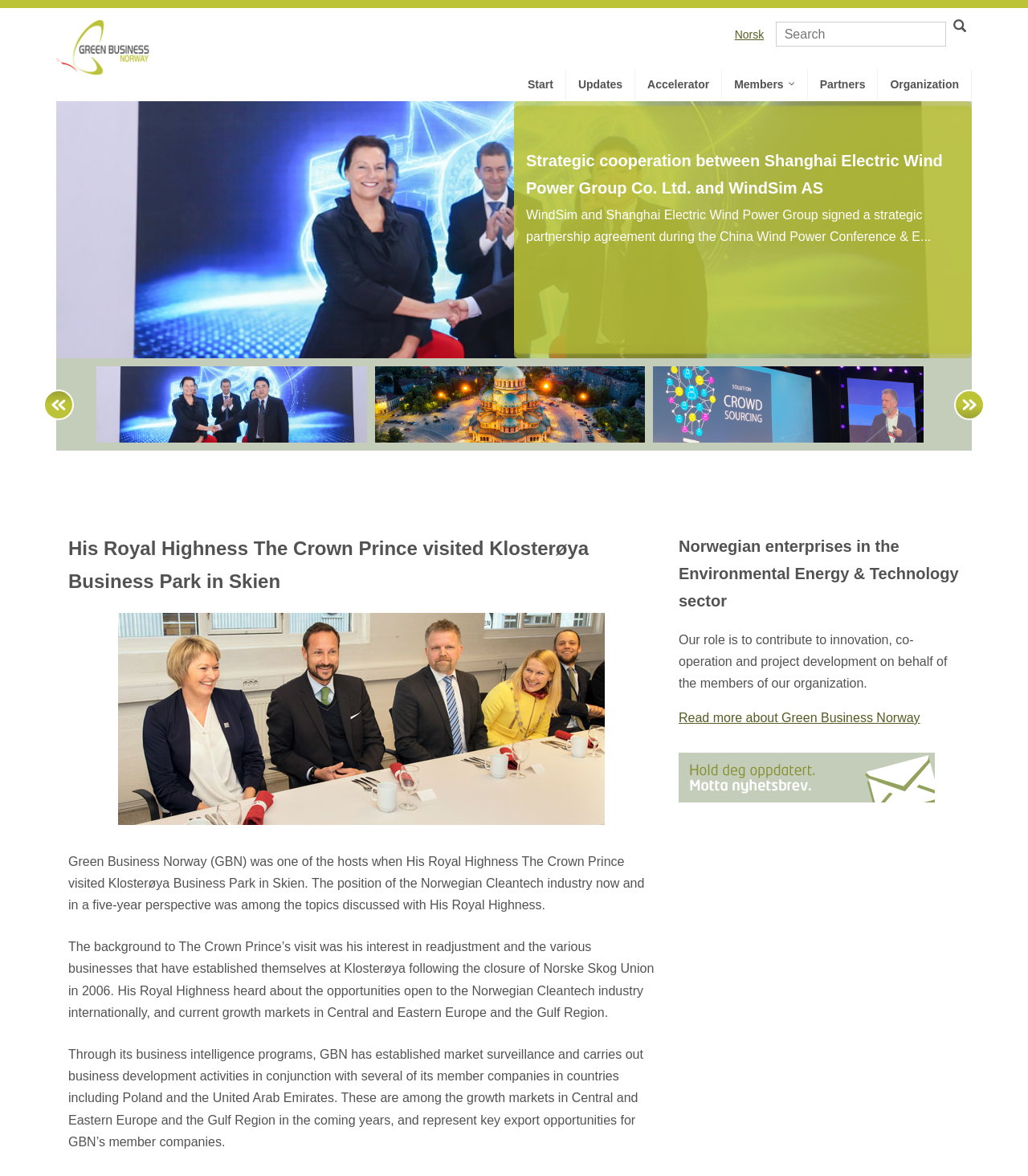Identify the bounding box coordinates of the region I need to click to complete this instruction: "Search for something".

[0.754, 0.018, 0.92, 0.04]